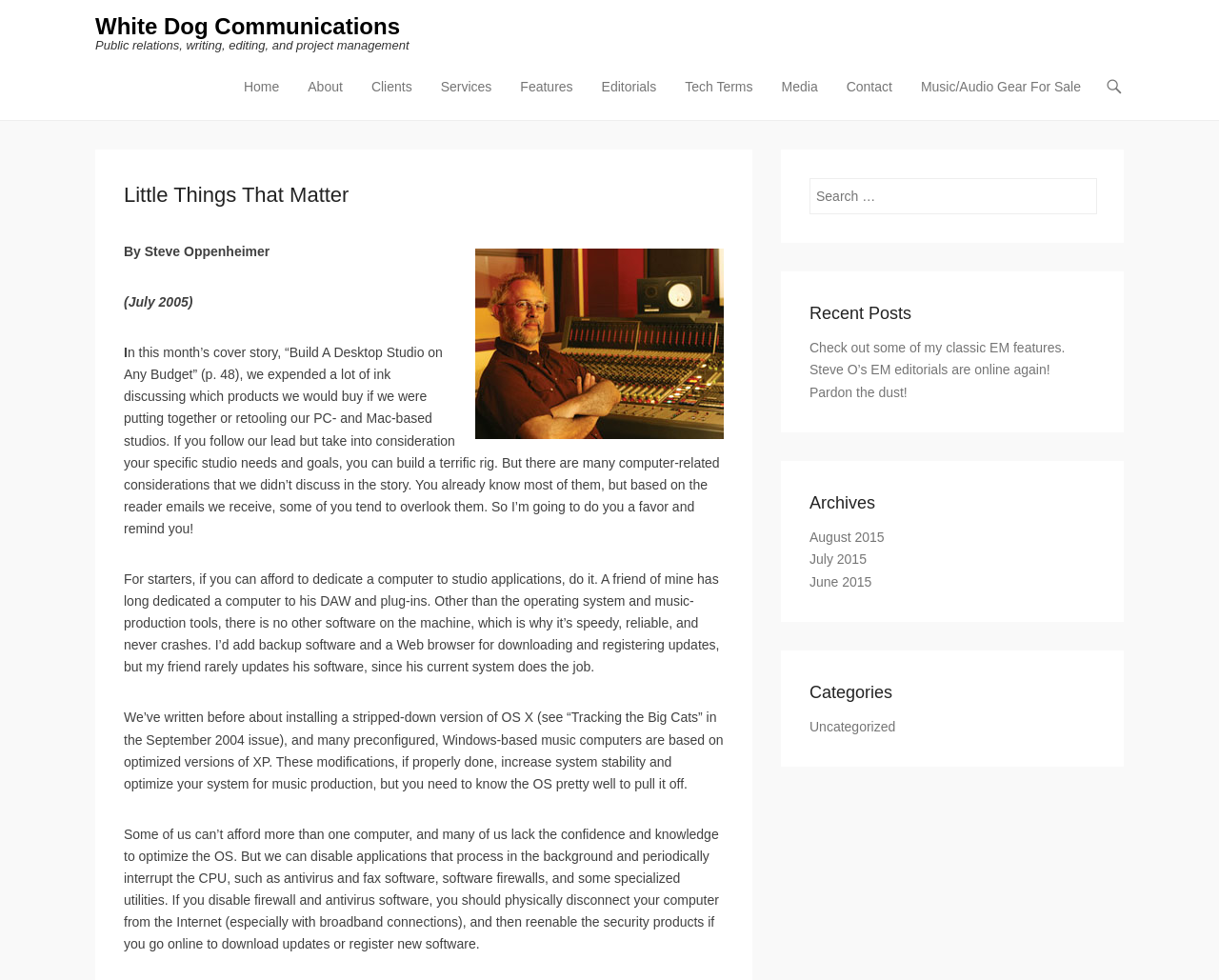Articulate a complete and detailed caption of the webpage elements.

The webpage is titled "Little Things That Matter" and has a heading that reads "White Dog Communications" at the top left corner. Below this heading is a subheading that describes the services offered by White Dog Communications, including public relations, writing, editing, and project management.

To the right of the headings is a primary menu with links to various pages, including Home, About, Clients, Services, Features, Editorials, Tech Terms, Media, Contact, and Music/Audio Gear For Sale.

Below the primary menu is an article titled "Little Things That Matter" with a byline "By Steve Oppenheimer (July 2005)". The article discusses building a desktop studio on any budget and provides tips on how to optimize a computer for music production. The article is divided into several paragraphs, with the first paragraph introducing the topic and subsequent paragraphs providing advice on dedicating a computer to studio applications, installing a stripped-down version of an operating system, and disabling background applications.

To the right of the article is a section with a search bar and a heading that reads "Recent Posts". Below this heading are links to several recent posts, including "Check out some of my classic EM features", "Steve O's EM editorials are online again!", and "Pardon the dust!". Further down is a section with a heading that reads "Archives", which lists links to archives from August 2015, July 2015, and June 2015. Finally, there is a section with a heading that reads "Categories", which lists a single link to "Uncategorized".